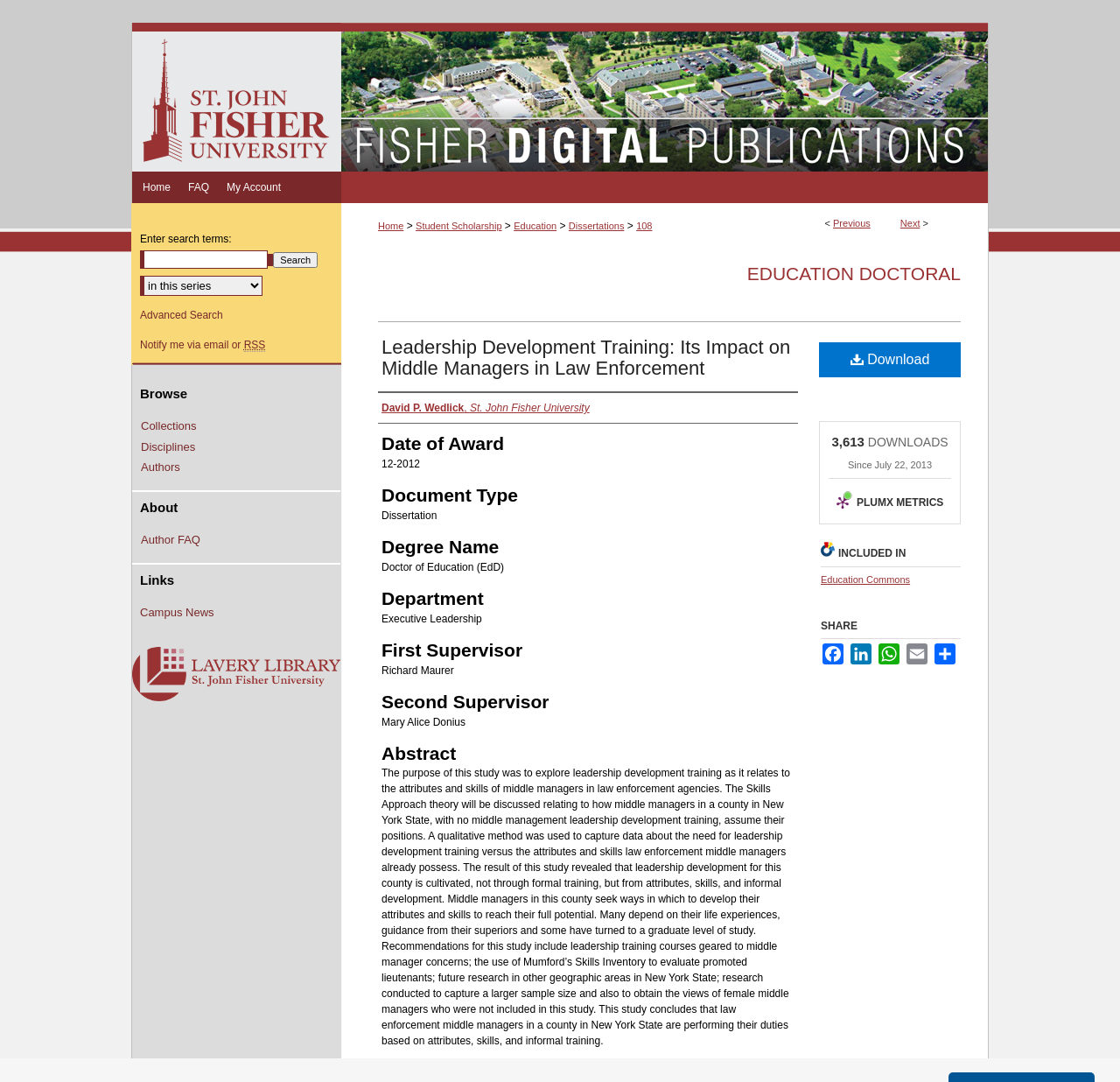Determine the bounding box coordinates of the UI element that matches the following description: "parent_node: Von Megacorp". The coordinates should be four float numbers between 0 and 1 in the format [left, top, right, bottom].

None